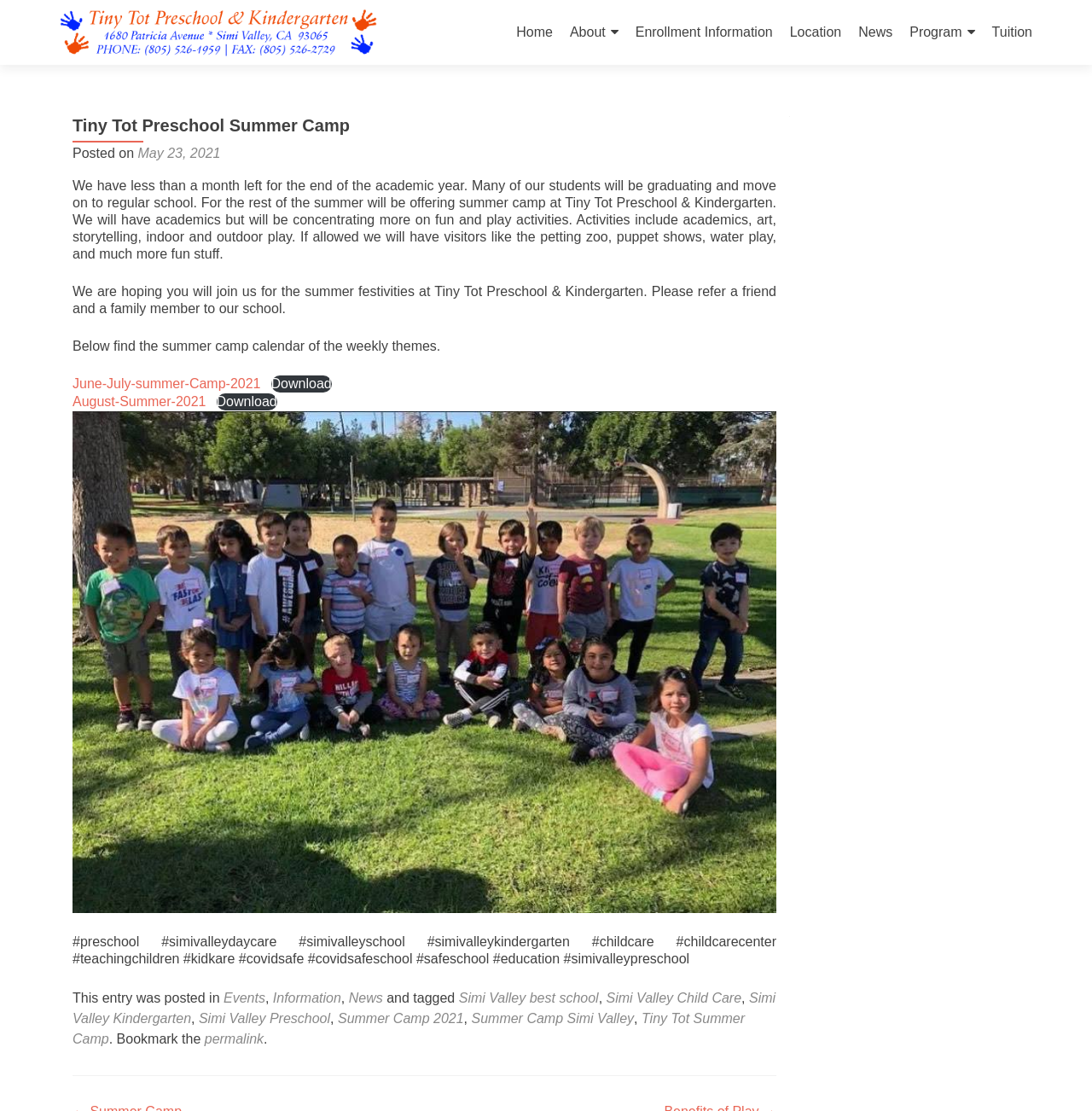Please identify the bounding box coordinates of the element that needs to be clicked to execute the following command: "Read the 'Tiny Tot Preschool Summer Camp' article". Provide the bounding box using four float numbers between 0 and 1, formatted as [left, top, right, bottom].

[0.066, 0.104, 0.711, 0.147]